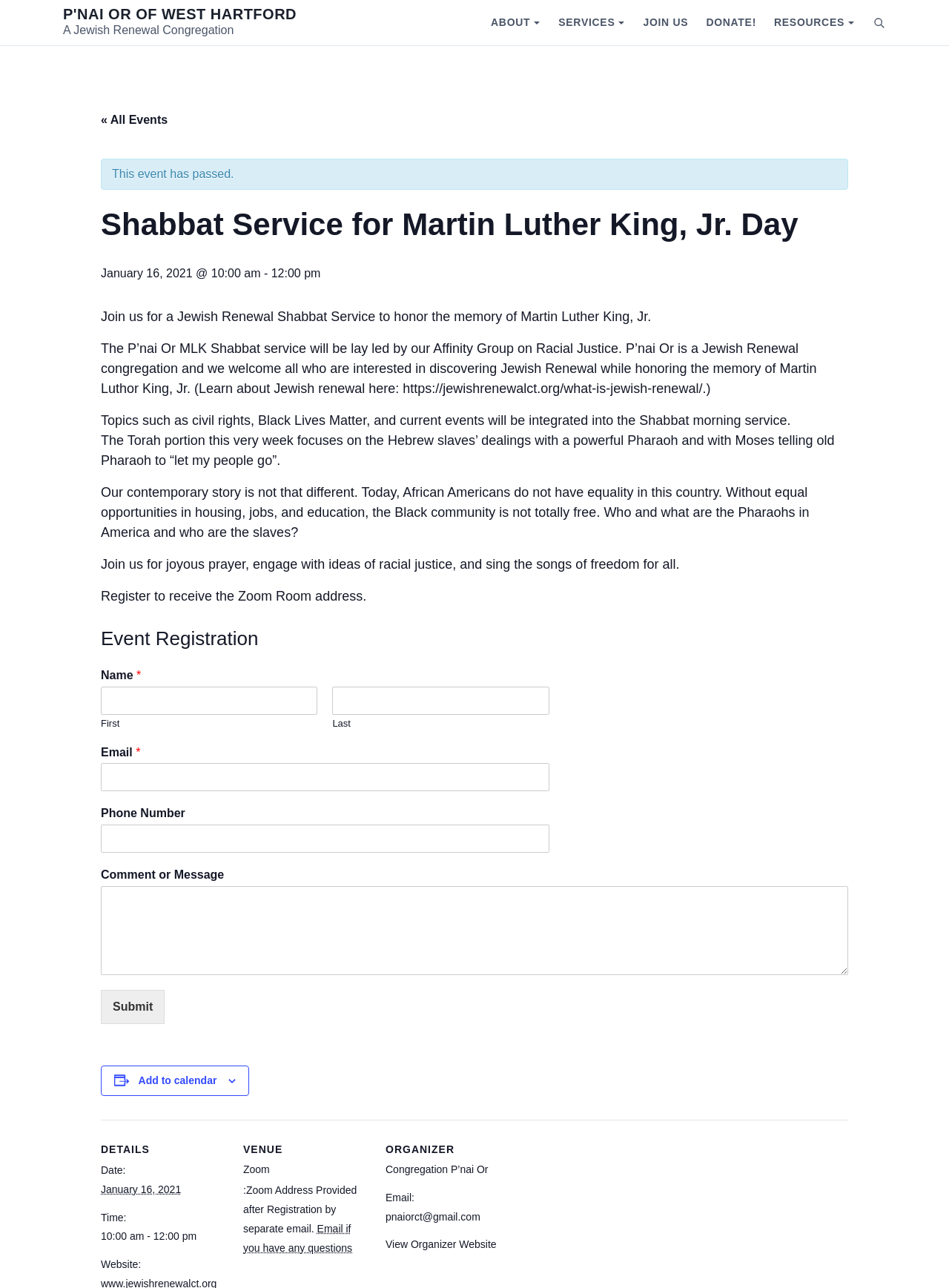What is the topic of the Shabbat Service?
Using the image as a reference, answer the question in detail.

The topic of the Shabbat Service can be inferred from the heading 'Shabbat Service for Martin Luther King, Jr. Day' with bounding box coordinates [0.106, 0.158, 0.894, 0.191].